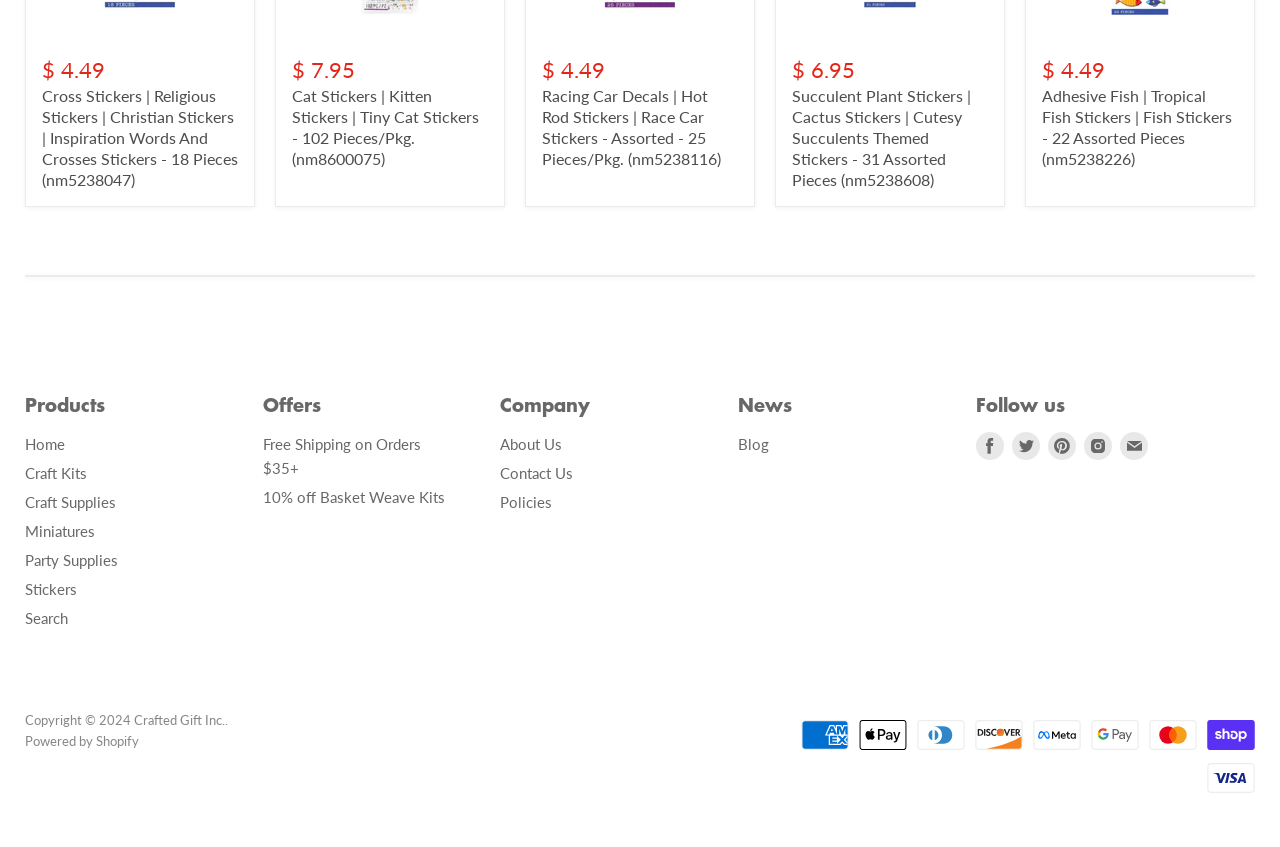Find the bounding box coordinates for the area that must be clicked to perform this action: "Read the article about HEALTH".

None